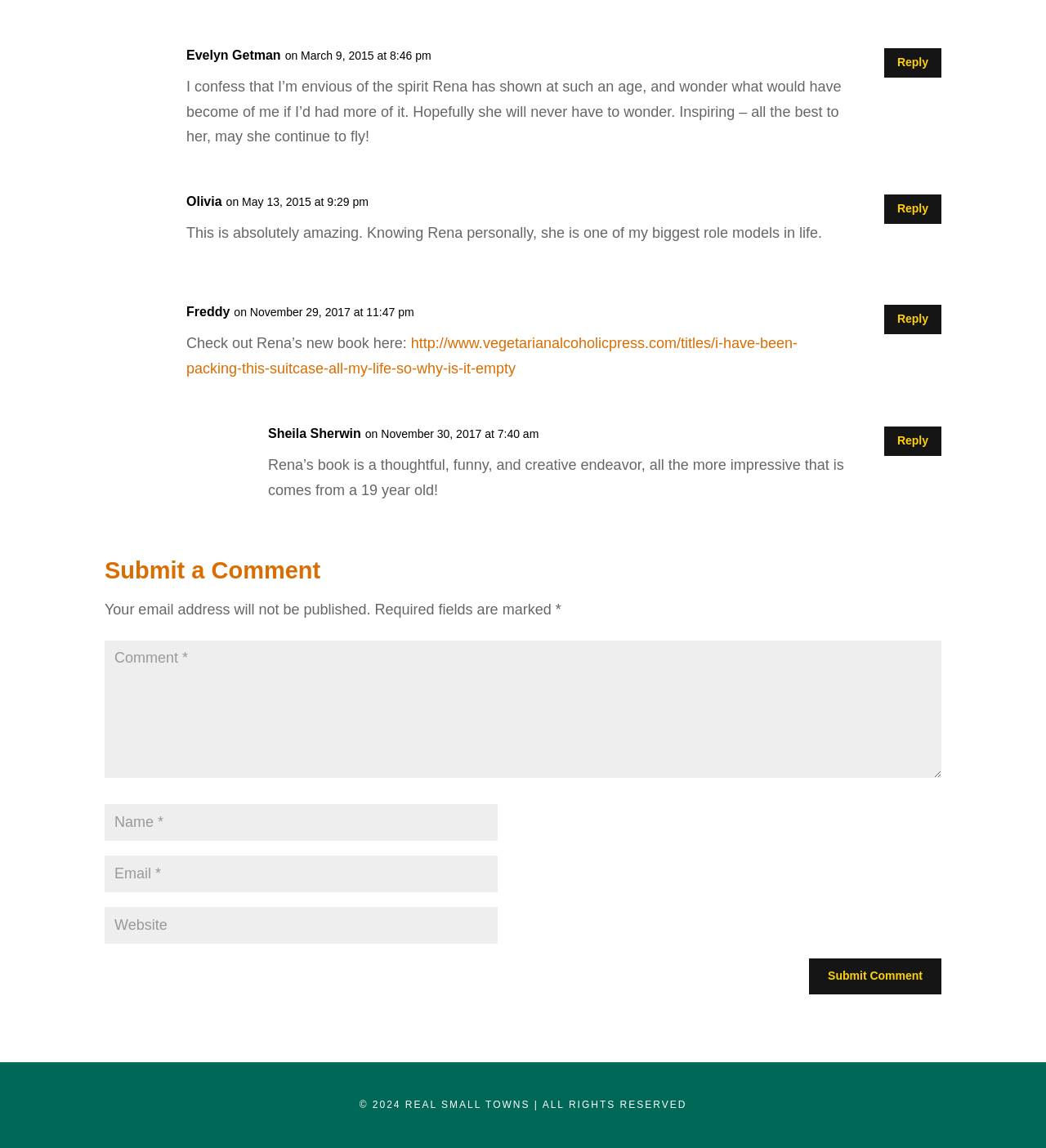Pinpoint the bounding box coordinates of the element that must be clicked to accomplish the following instruction: "Submit a comment". The coordinates should be in the format of four float numbers between 0 and 1, i.e., [left, top, right, bottom].

[0.774, 0.835, 0.9, 0.866]